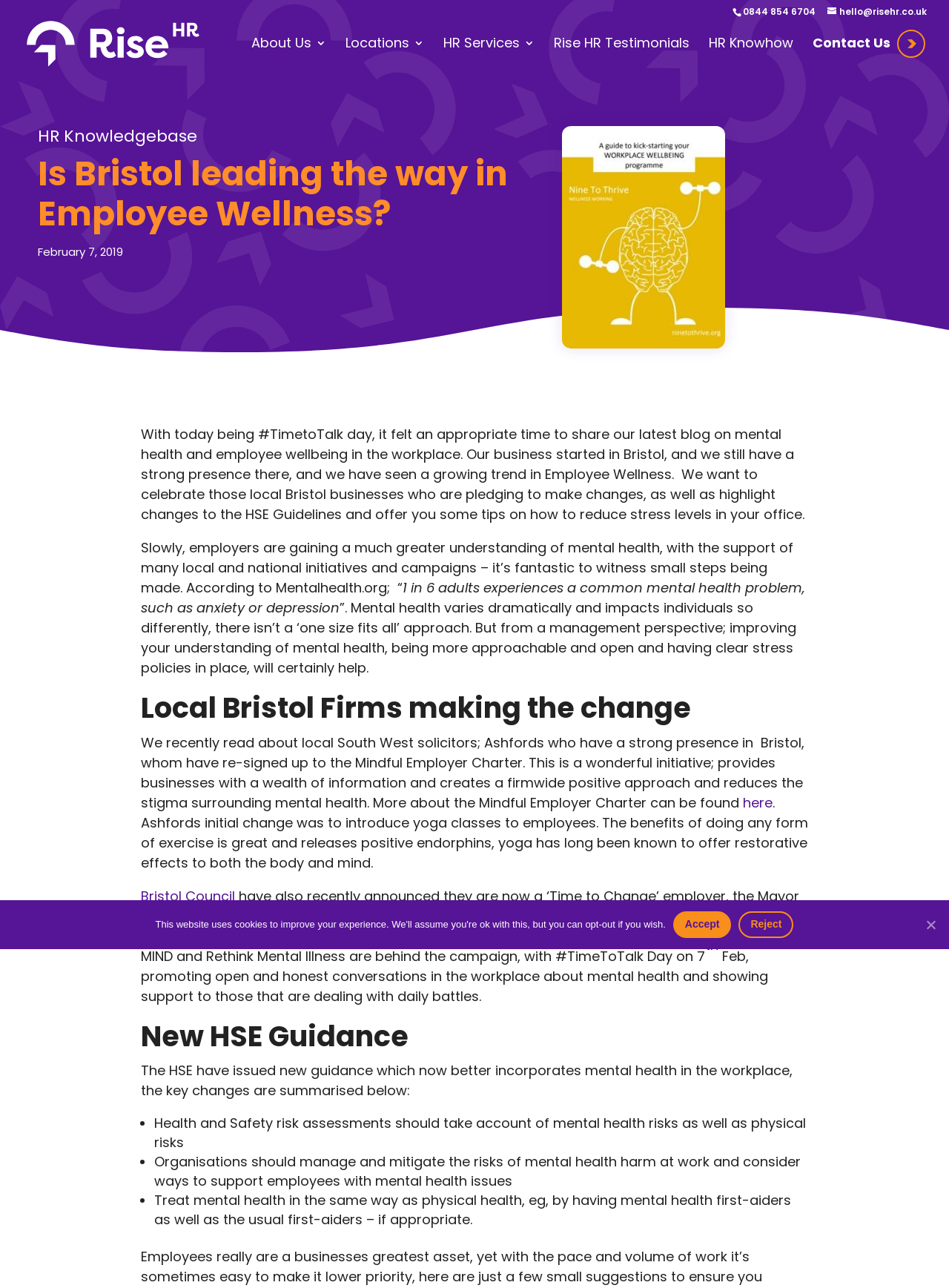Find the bounding box coordinates for the area you need to click to carry out the instruction: "Click the 'About Us' link". The coordinates should be four float numbers between 0 and 1, indicated as [left, top, right, bottom].

[0.265, 0.029, 0.344, 0.06]